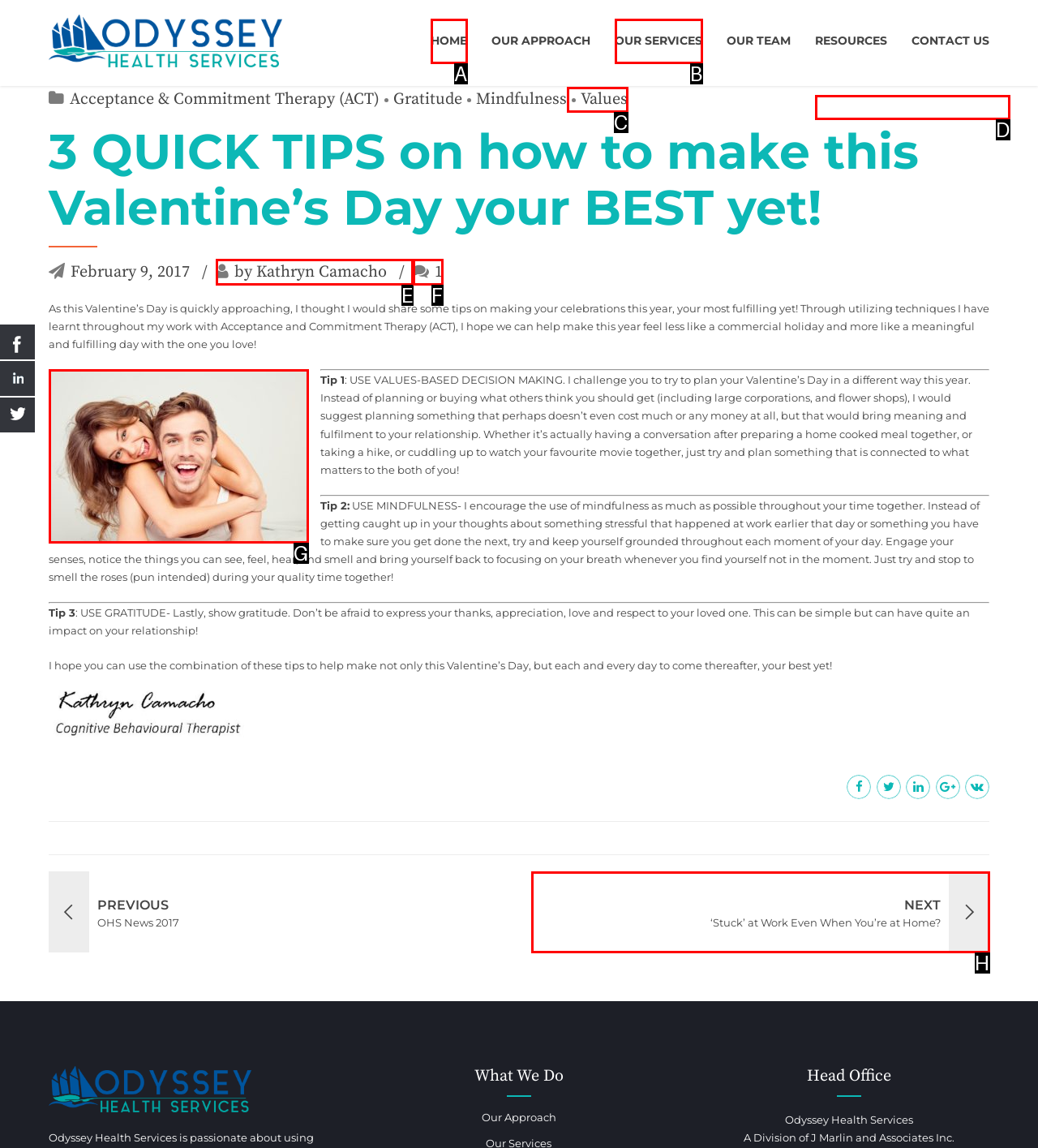Choose the UI element to click on to achieve this task: View the image. Reply with the letter representing the selected element.

G